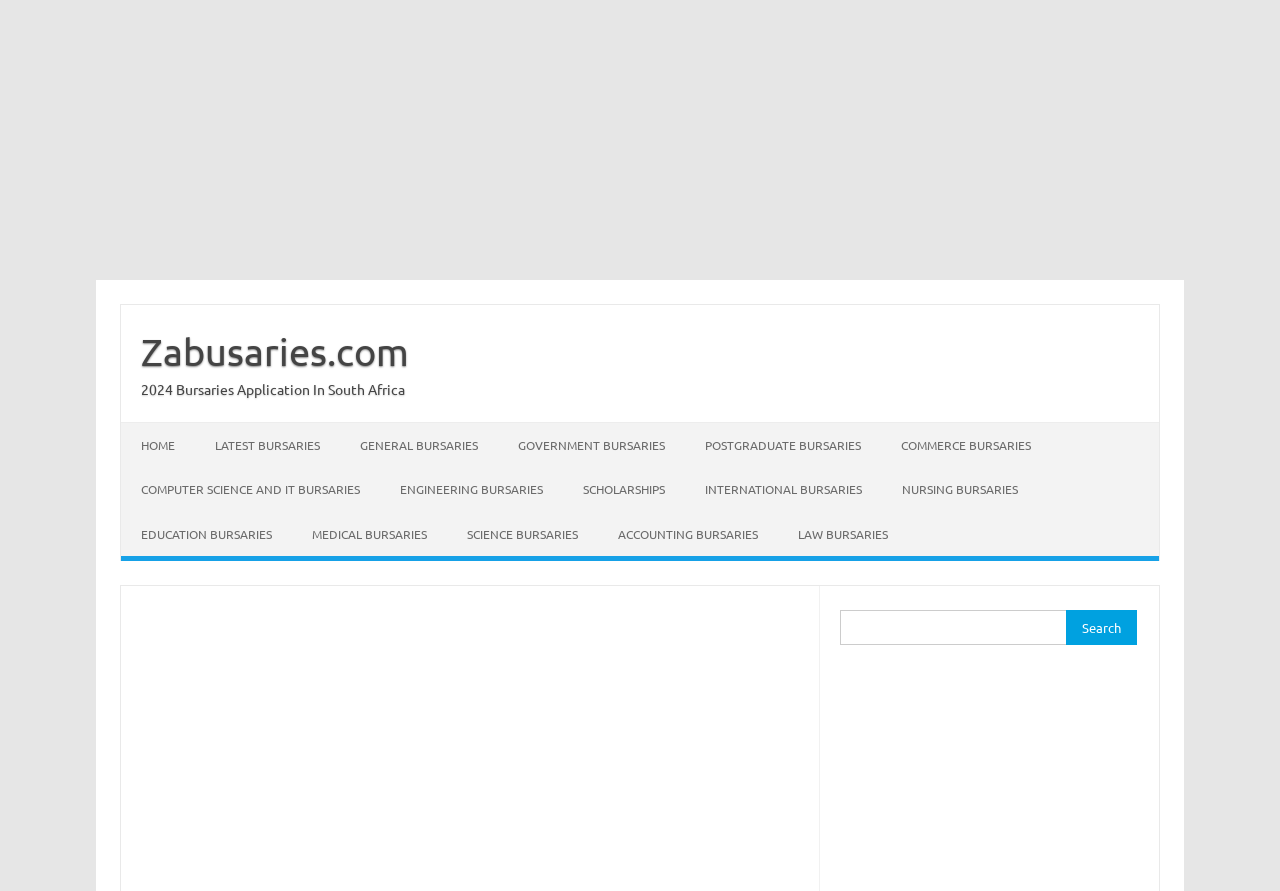Determine the bounding box coordinates of the UI element described by: "parent_node: Search for: name="s"".

[0.657, 0.684, 0.834, 0.724]